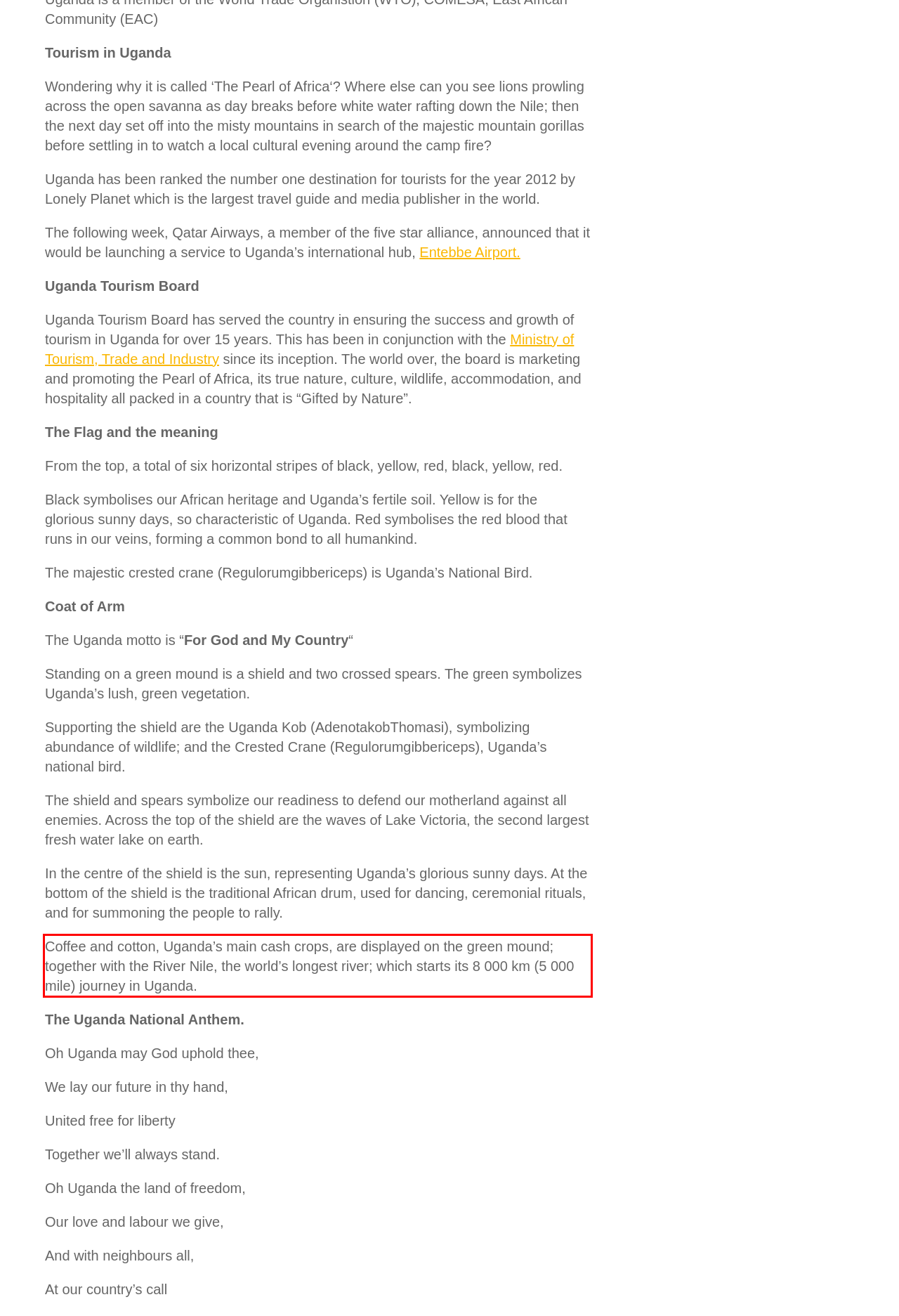You have a screenshot with a red rectangle around a UI element. Recognize and extract the text within this red bounding box using OCR.

Coffee and cotton, Uganda’s main cash crops, are displayed on the green mound; together with the River Nile, the world’s longest river; which starts its 8 000 km (5 000 mile) journey in Uganda.